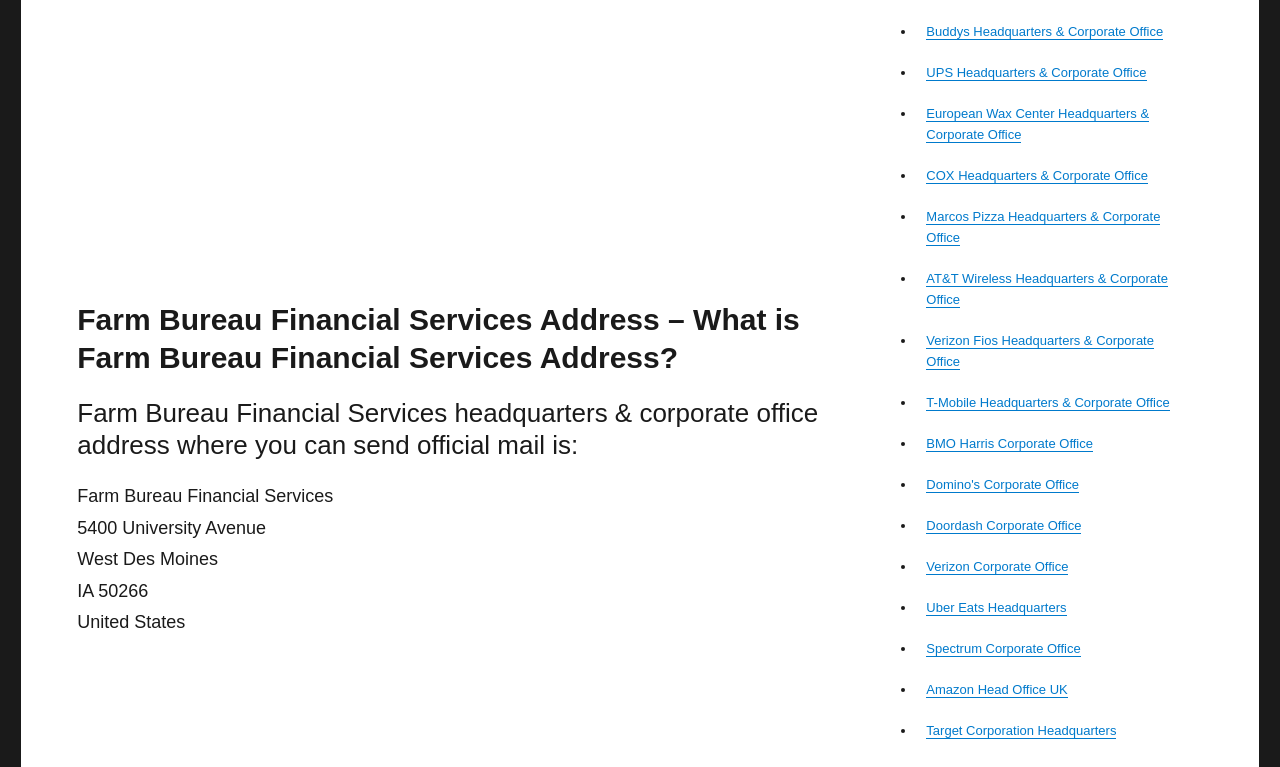Provide a one-word or short-phrase answer to the question:
How many corporate offices are listed on this webpage?

20